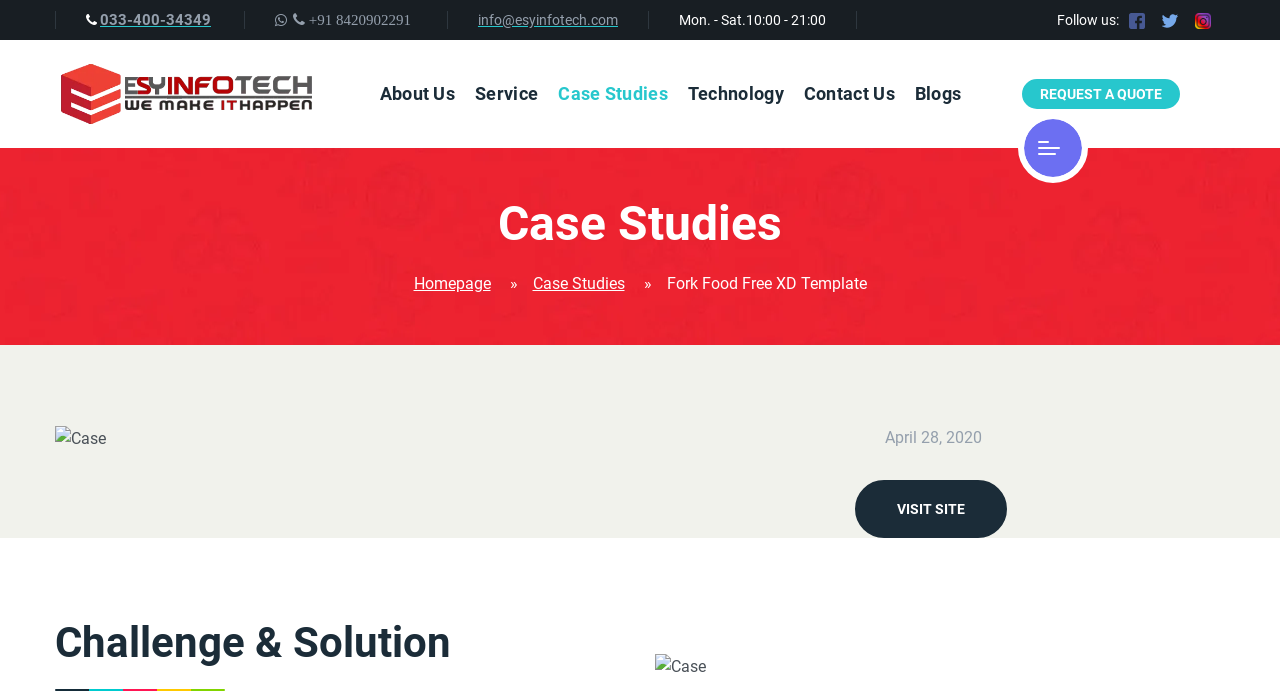Please determine the bounding box coordinates for the element that should be clicked to follow these instructions: "Visit the 'Case Studies' page".

[0.428, 0.057, 0.53, 0.212]